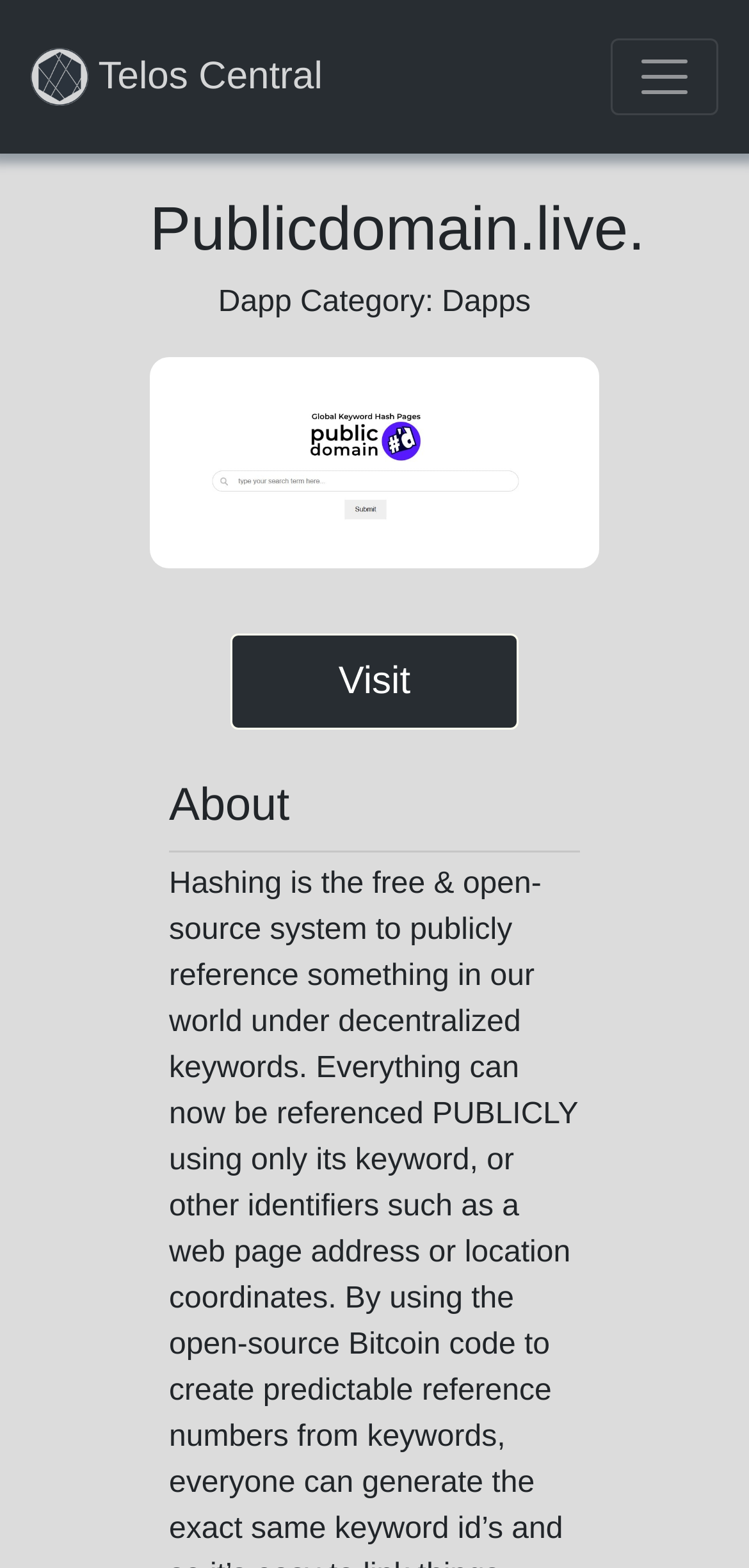Extract the bounding box coordinates for the UI element described by the text: "parent_node: Telos Central aria-label="Toggle navigation"". The coordinates should be in the form of [left, top, right, bottom] with values between 0 and 1.

[0.815, 0.024, 0.959, 0.073]